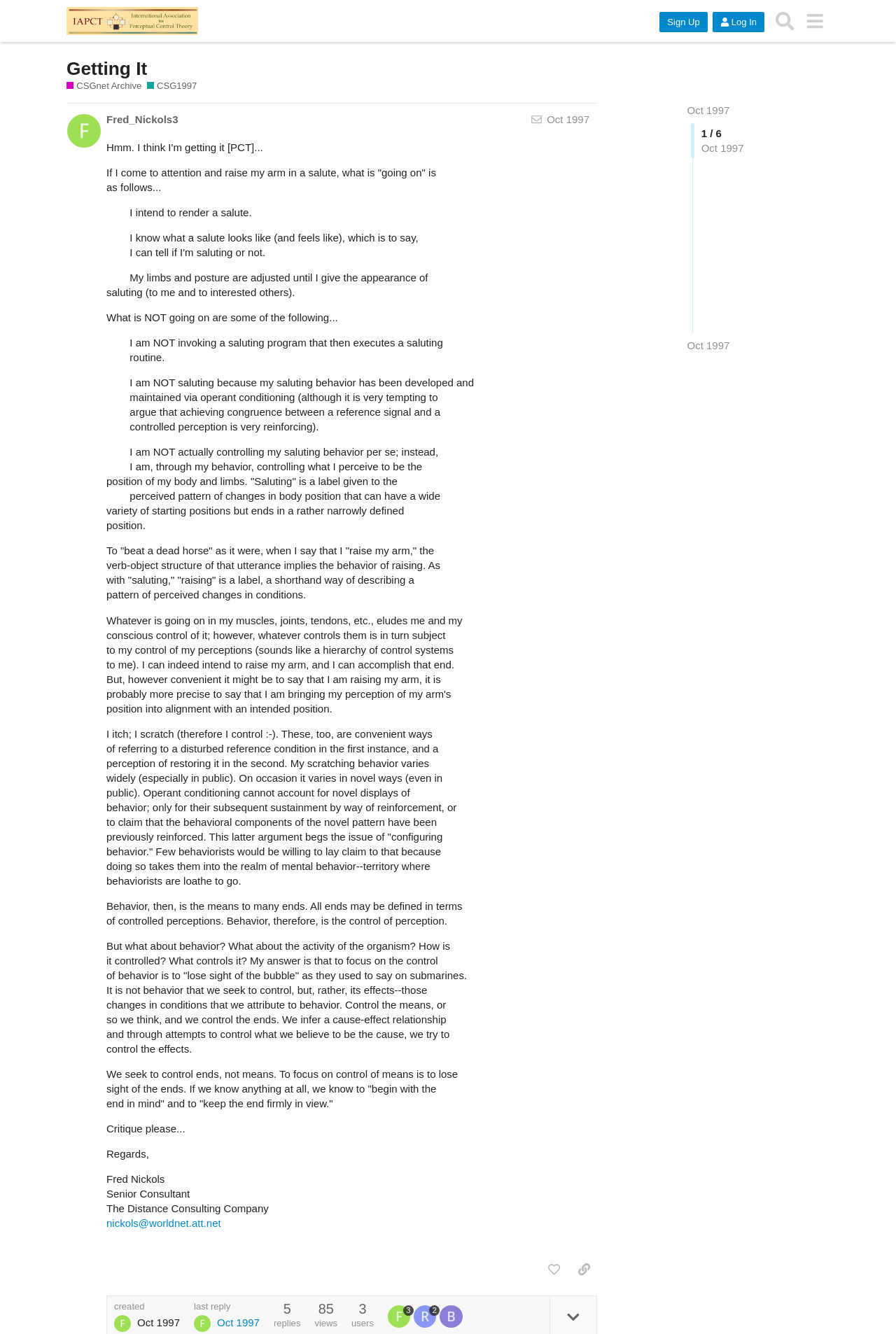Locate the coordinates of the bounding box for the clickable region that fulfills this instruction: "View topic progress".

[0.877, 0.648, 0.992, 0.672]